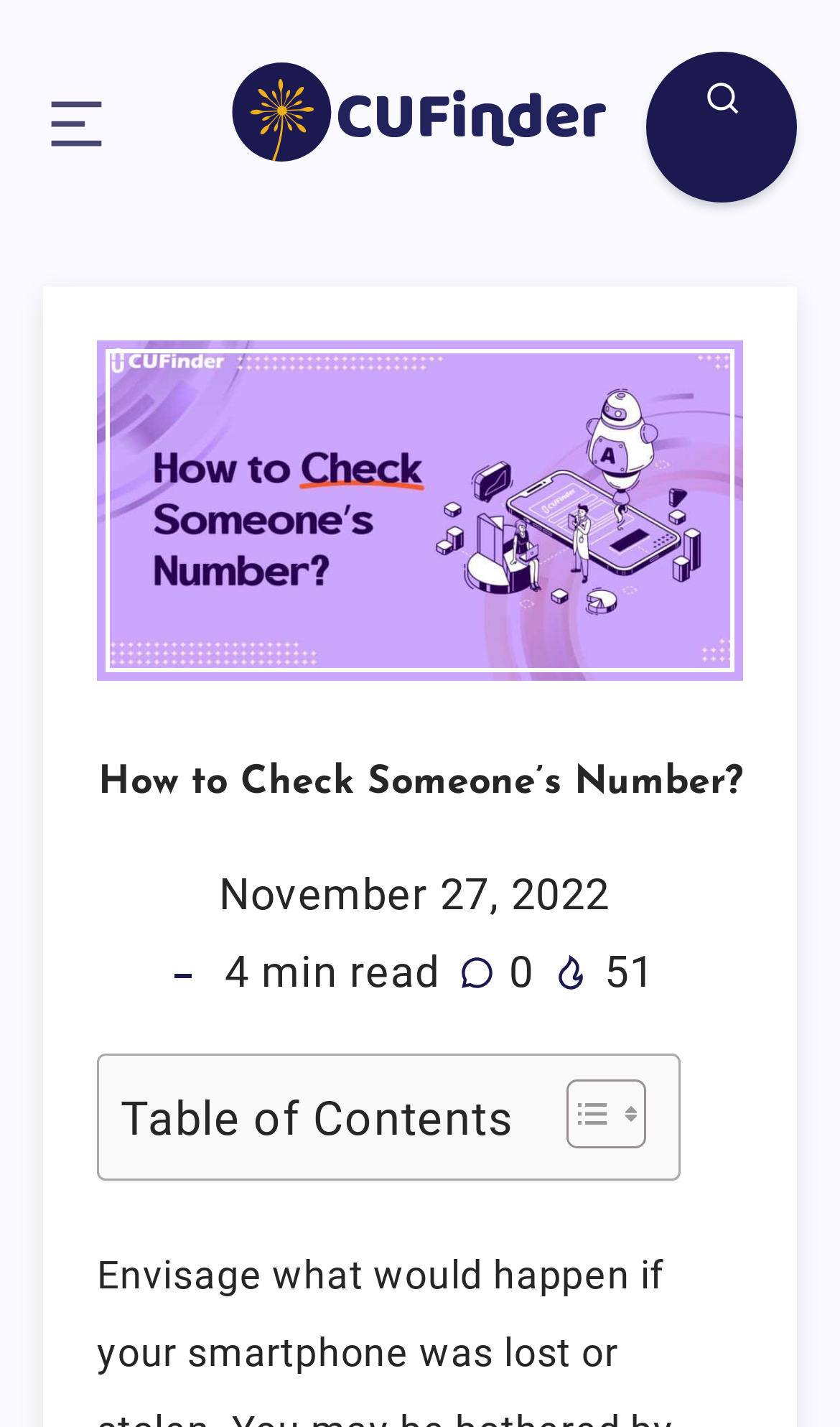Determine the main headline from the webpage and extract its text.

How to Check Someone’s Number?